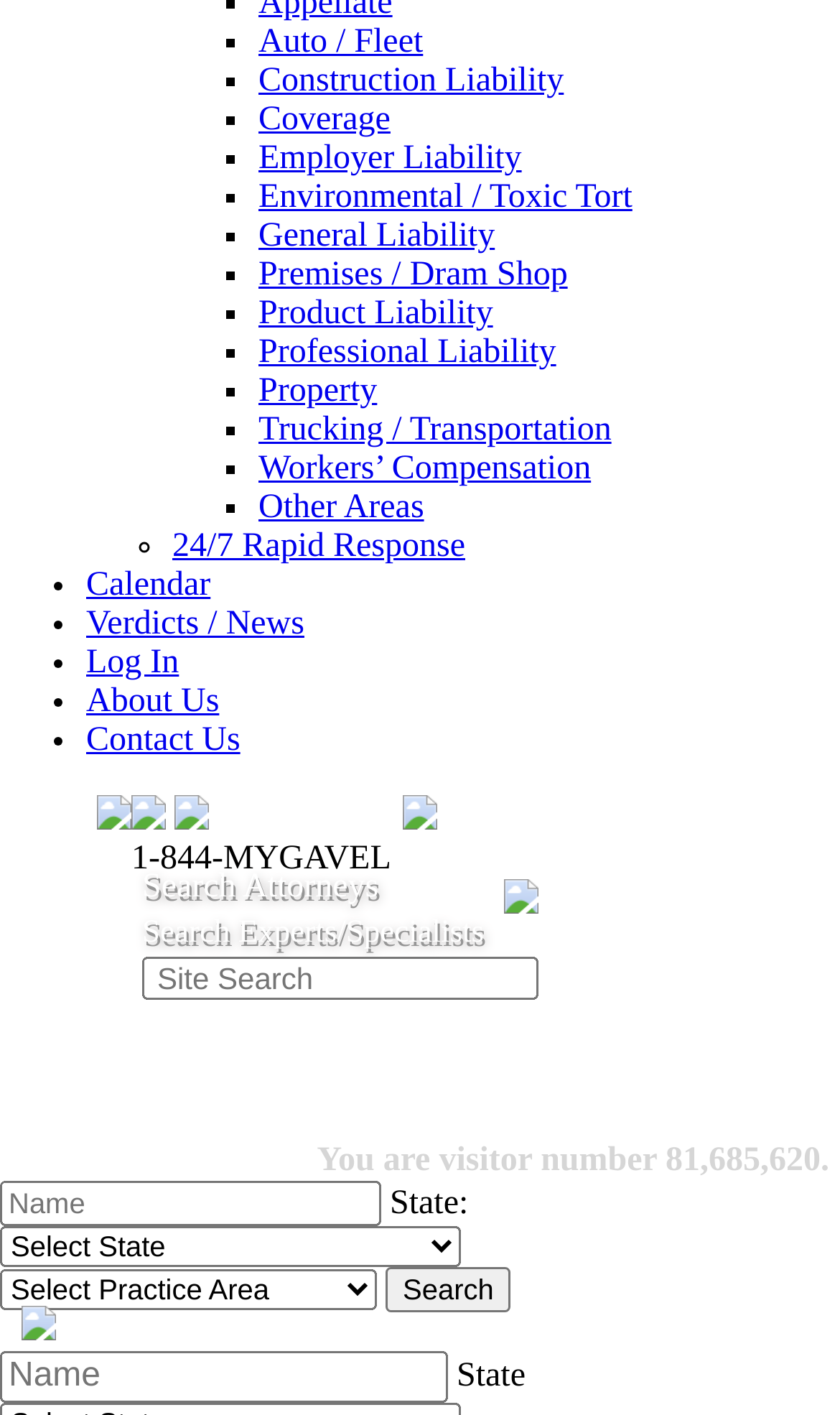Provide the bounding box coordinates of the HTML element this sentence describes: "parent_node: State: name="attorney_name" placeholder="Name"". The bounding box coordinates consist of four float numbers between 0 and 1, i.e., [left, top, right, bottom].

[0.0, 0.835, 0.454, 0.866]